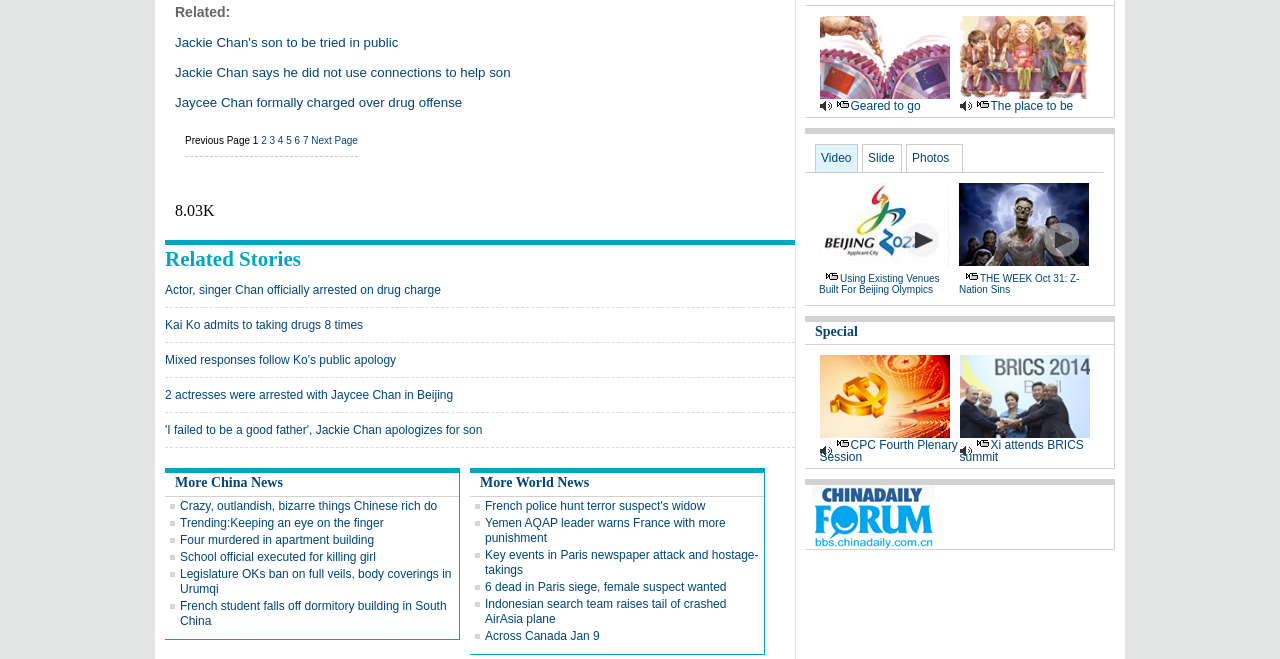Please identify the bounding box coordinates of where to click in order to follow the instruction: "View 'More China News'".

[0.137, 0.721, 0.221, 0.744]